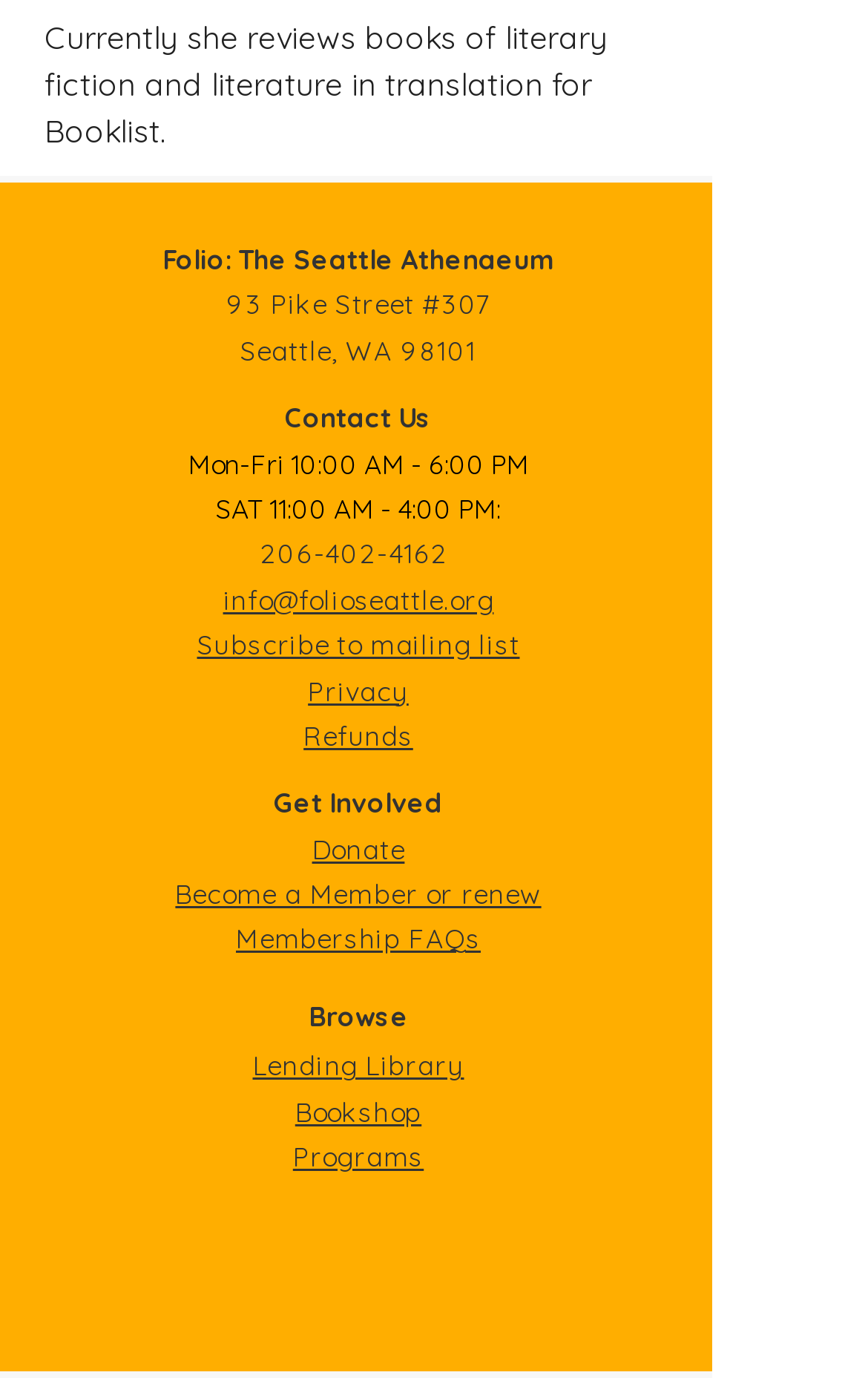Find the bounding box coordinates of the clickable area required to complete the following action: "Contact us".

[0.328, 0.291, 0.497, 0.315]